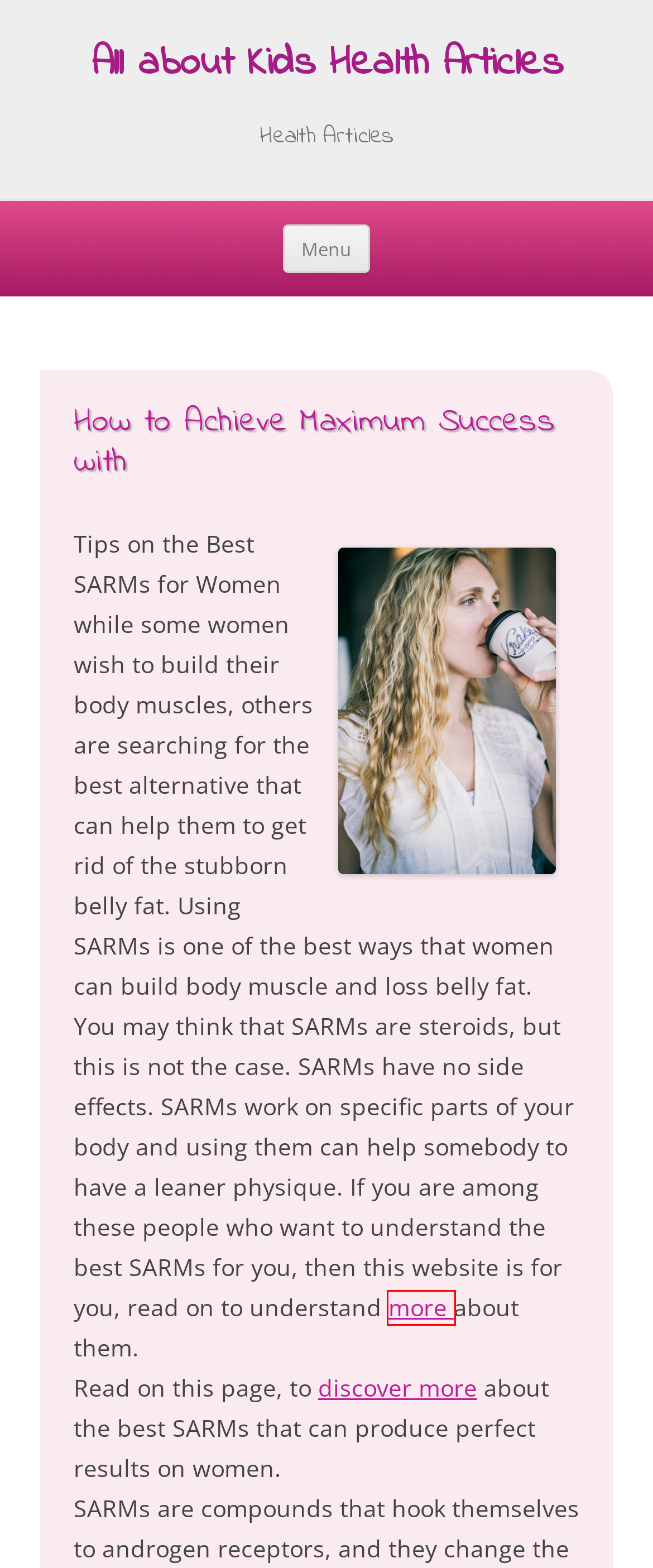You are provided with a screenshot of a webpage containing a red rectangle bounding box. Identify the webpage description that best matches the new webpage after the element in the bounding box is clicked. Here are the potential descriptions:
A. Practical and Helpful Tips: « All about Kids Health Articles
B. Auto & Motor « All about Kids Health Articles
C. Miscellaneous « All about Kids Health Articles
D. Technology « All about Kids Health Articles
E. A Simple Plan: « All about Kids Health Articles
F. Business Products & Services « All about Kids Health Articles
G. Blog Tool, Publishing Platform, and CMS – WordPress.org
H. All about Kids Health Articles « Health Articles

A